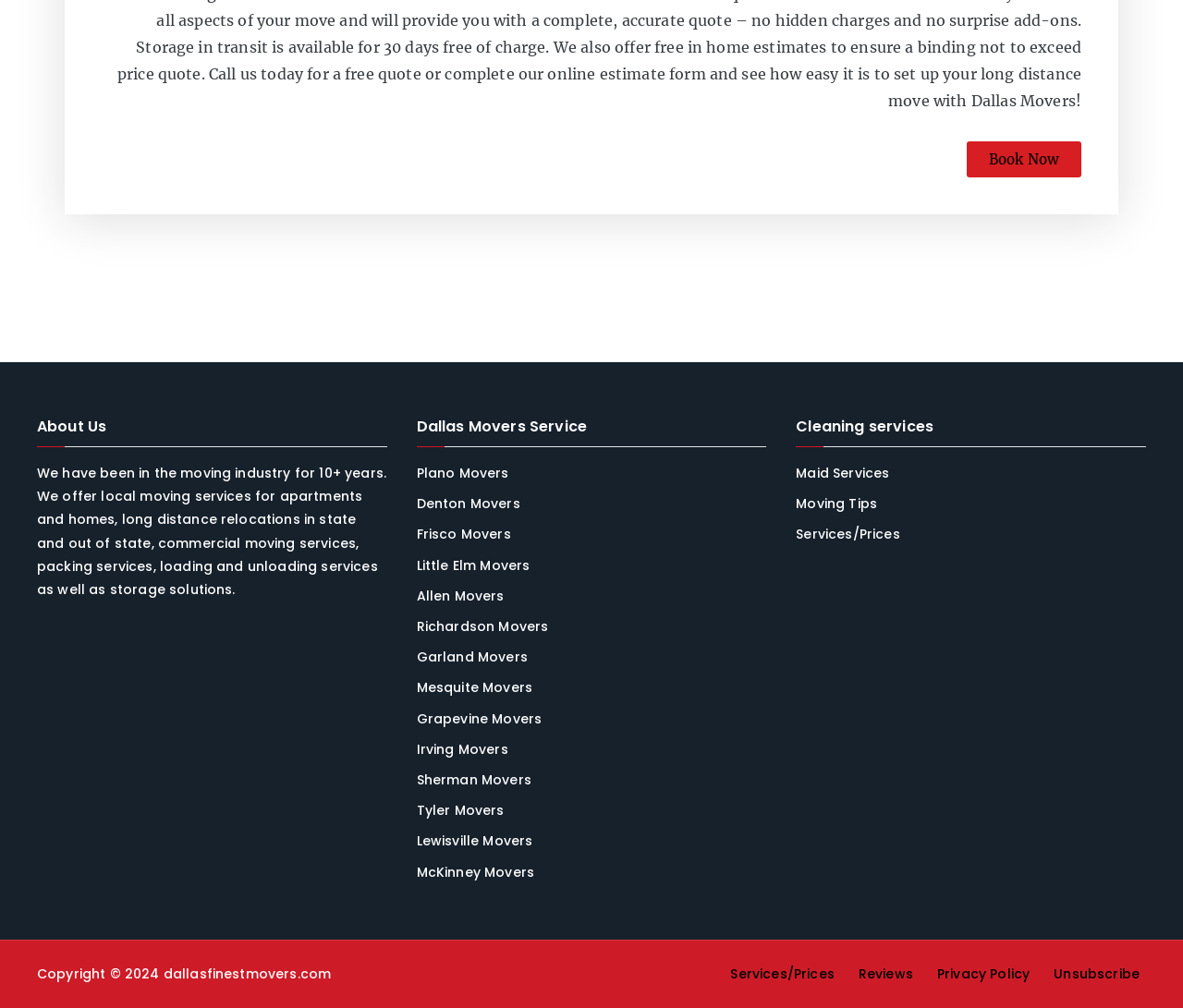Identify the bounding box for the described UI element: "Reviews".

[0.72, 0.955, 0.777, 0.978]